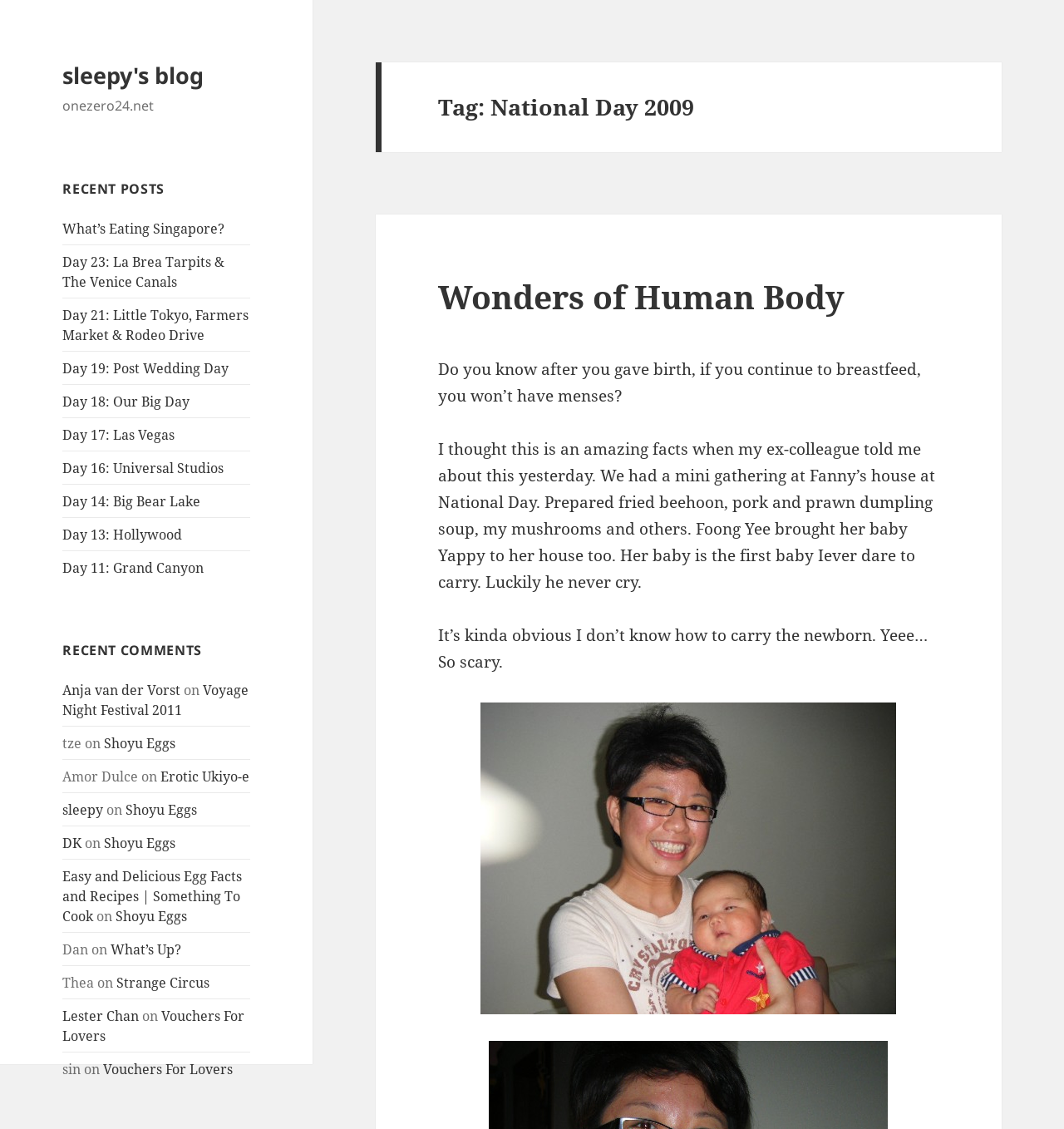Please use the details from the image to answer the following question comprehensively:
What is the category of the post?

The category of the post can be found in the header section of the webpage, where it says 'Tag: National Day 2009'. This indicates that the post is categorized under 'National Day 2009'.